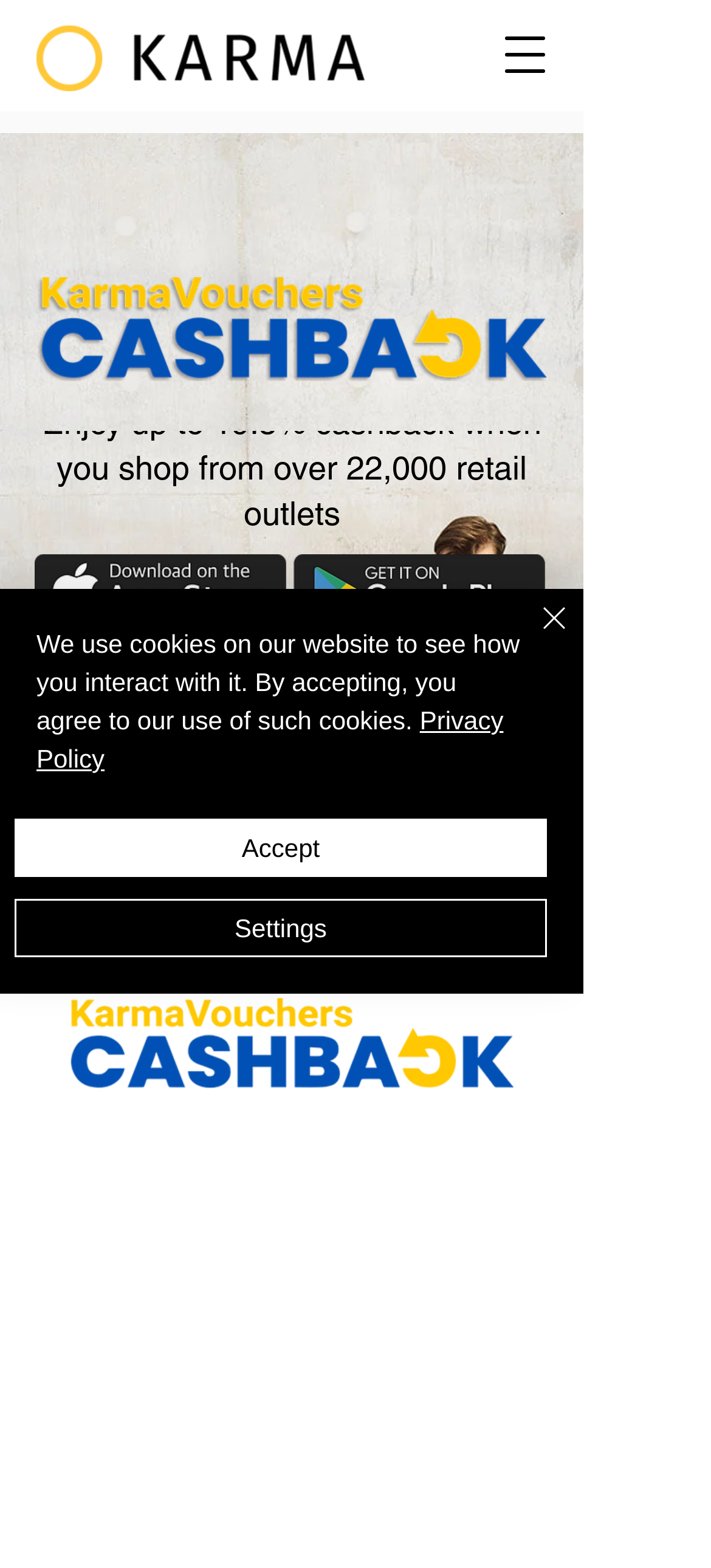What is the logo of the website?
Answer the question with just one word or phrase using the image.

getkarma_logo